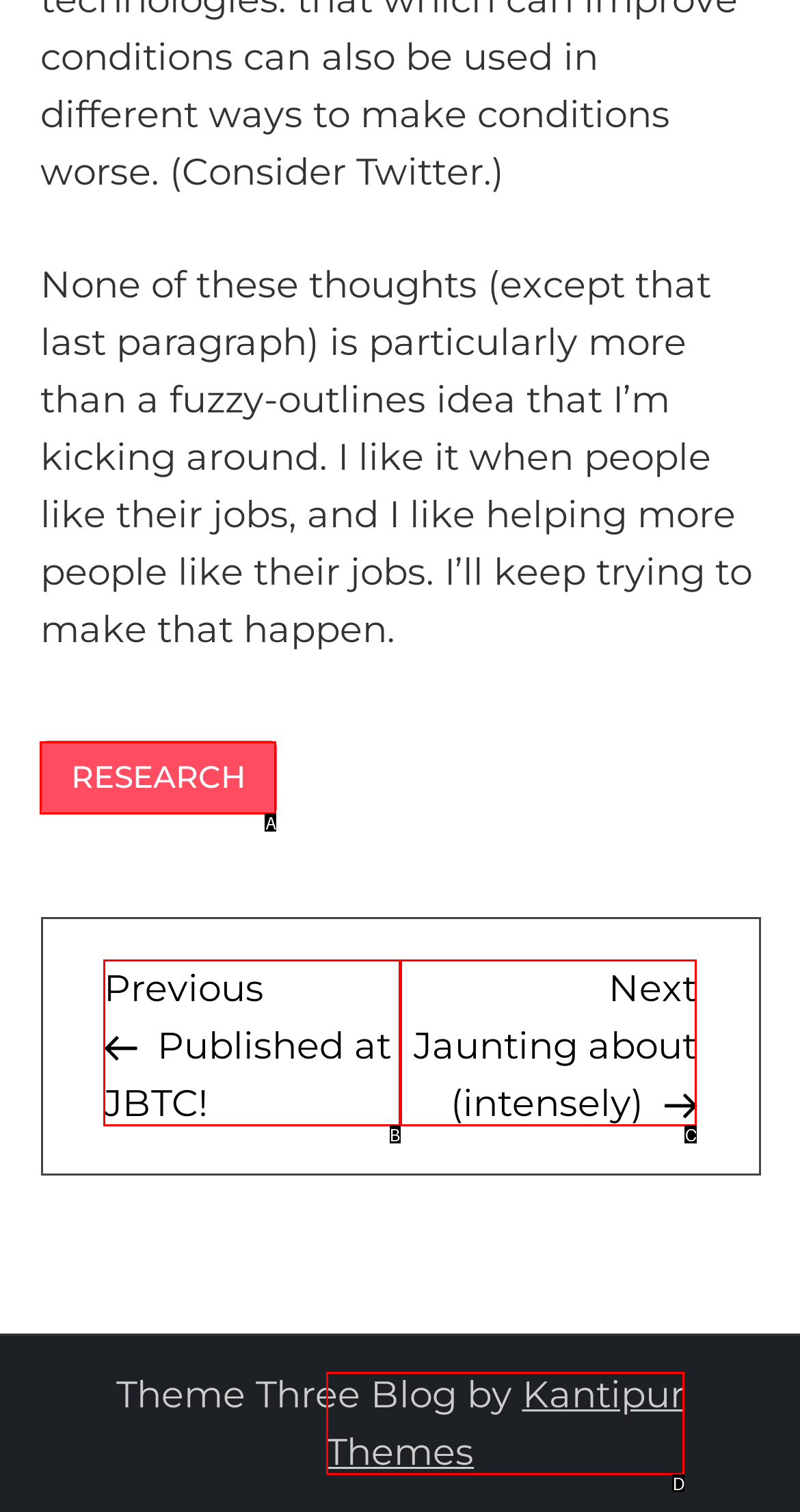Using the given description: Research, identify the HTML element that corresponds best. Answer with the letter of the correct option from the available choices.

A